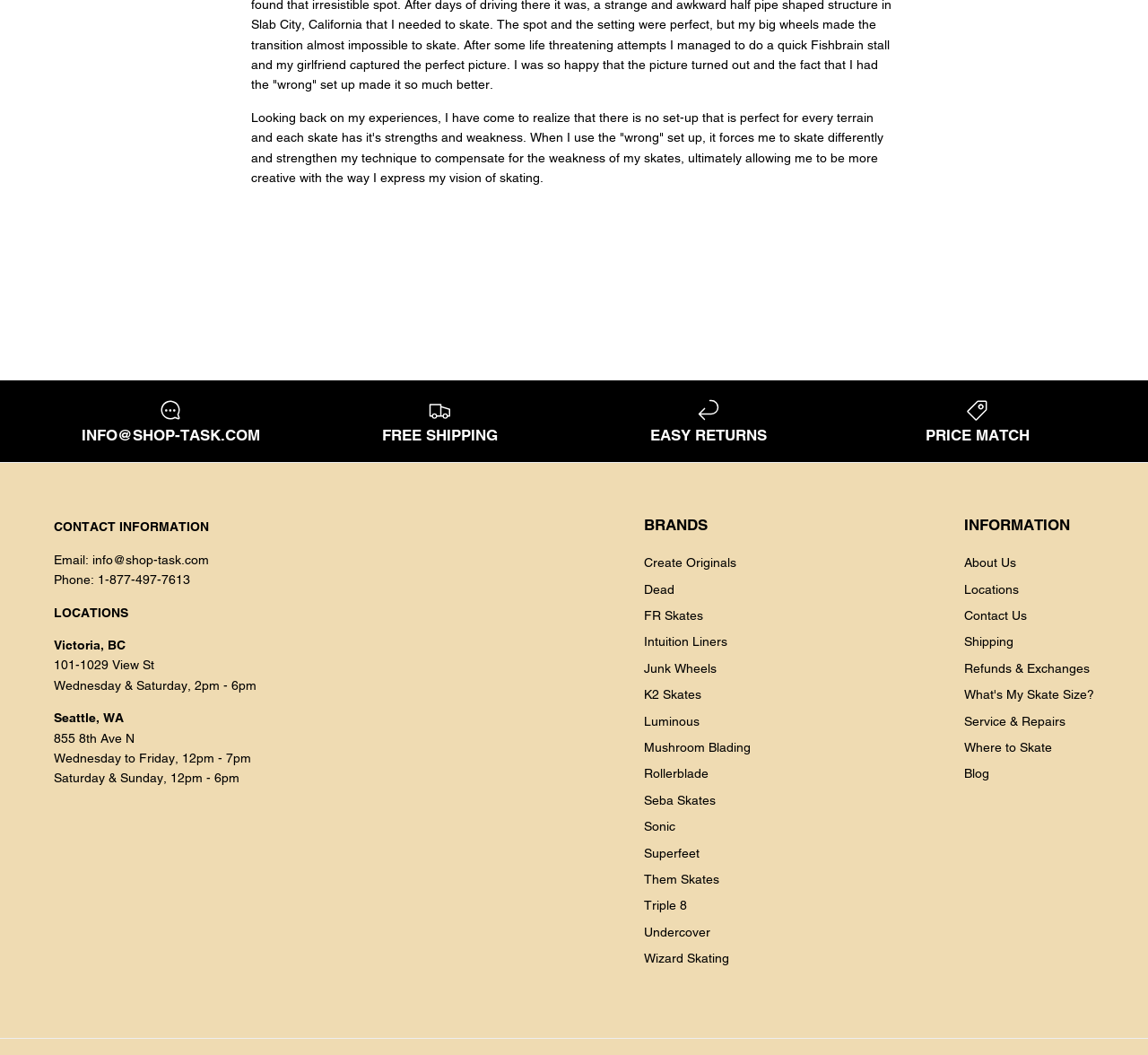Please determine the bounding box coordinates of the section I need to click to accomplish this instruction: "Explore brands".

[0.561, 0.489, 0.616, 0.506]